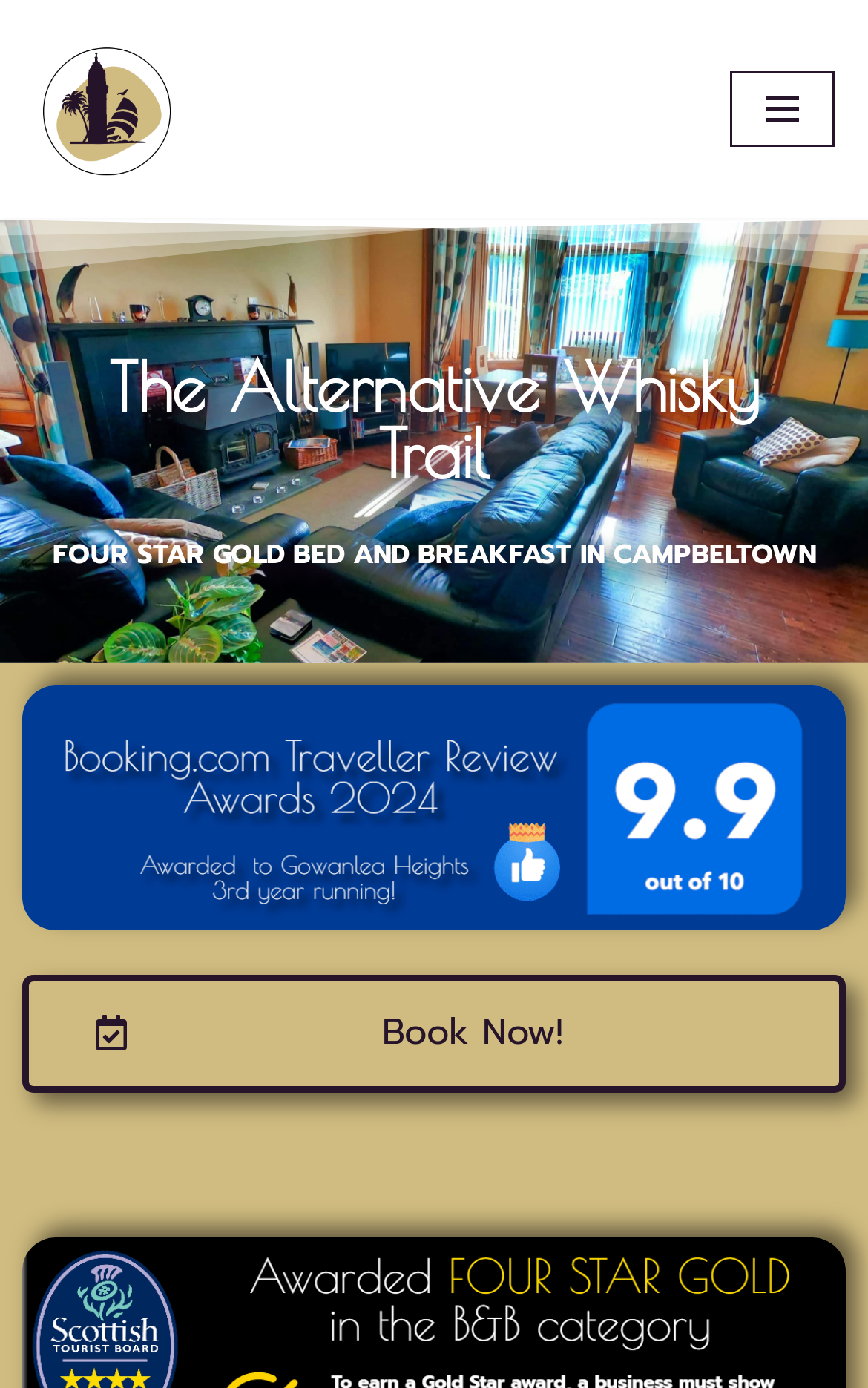Please find the bounding box for the following UI element description. Provide the coordinates in (top-left x, top-left y, bottom-right x, bottom-right y) format, with values between 0 and 1: Skip to content

[0.0, 0.051, 0.077, 0.083]